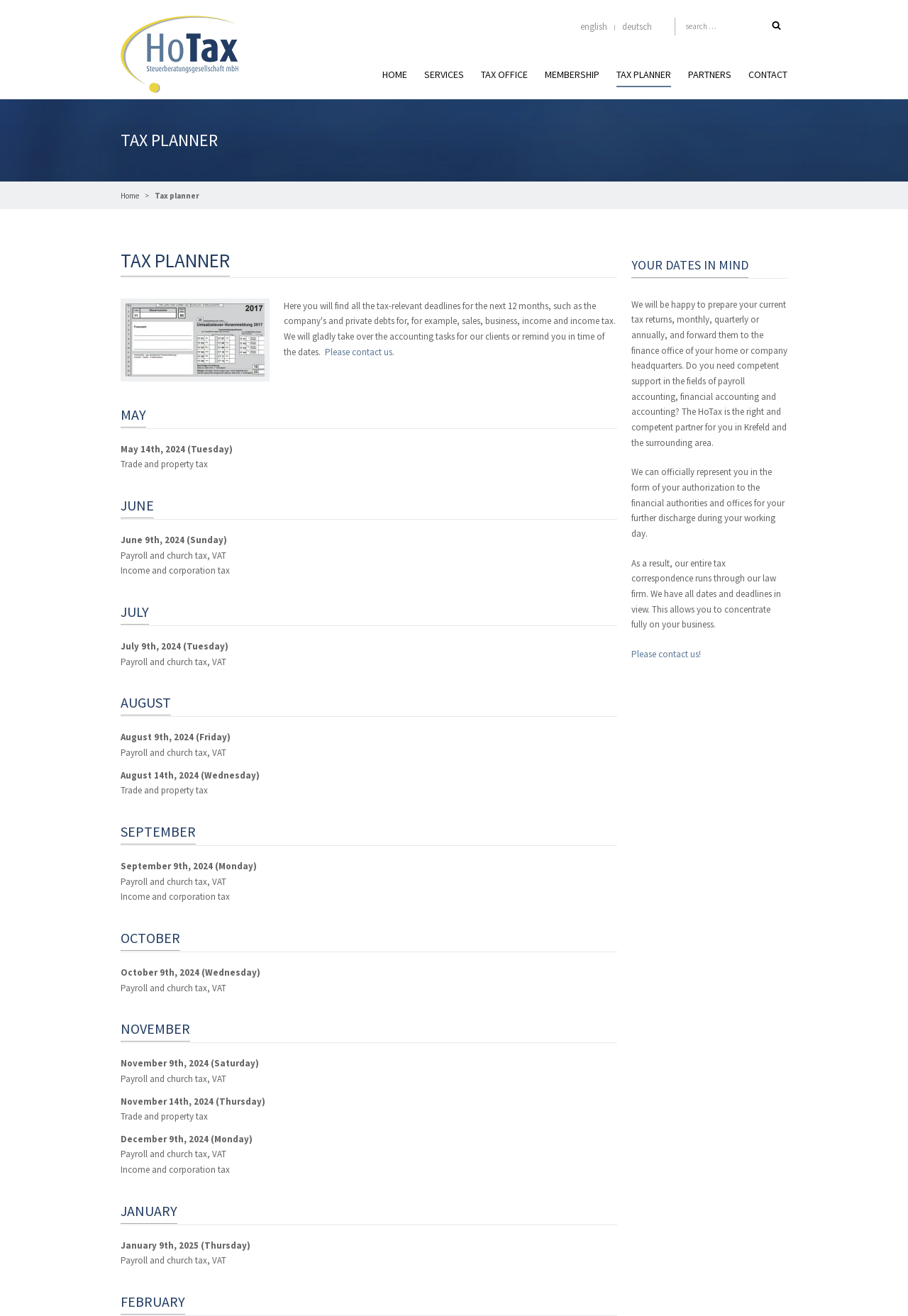Determine the bounding box coordinates of the clickable element to complete this instruction: "Search for something". Provide the coordinates in the format of four float numbers between 0 and 1, [left, top, right, bottom].

[0.743, 0.013, 0.842, 0.027]